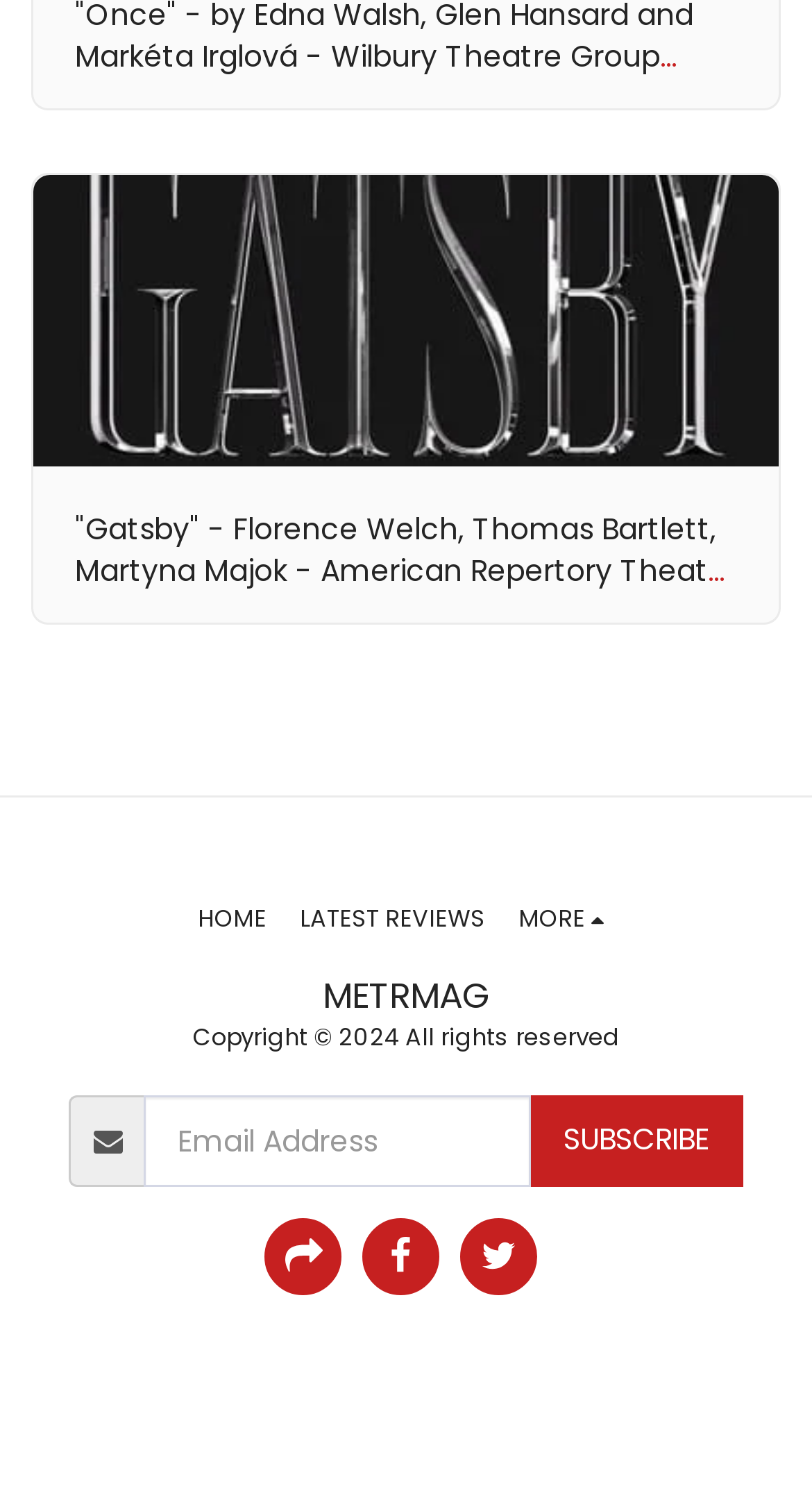Pinpoint the bounding box coordinates of the clickable element needed to complete the instruction: "Go to the home page". The coordinates should be provided as four float numbers between 0 and 1: [left, top, right, bottom].

[0.243, 0.601, 0.328, 0.629]